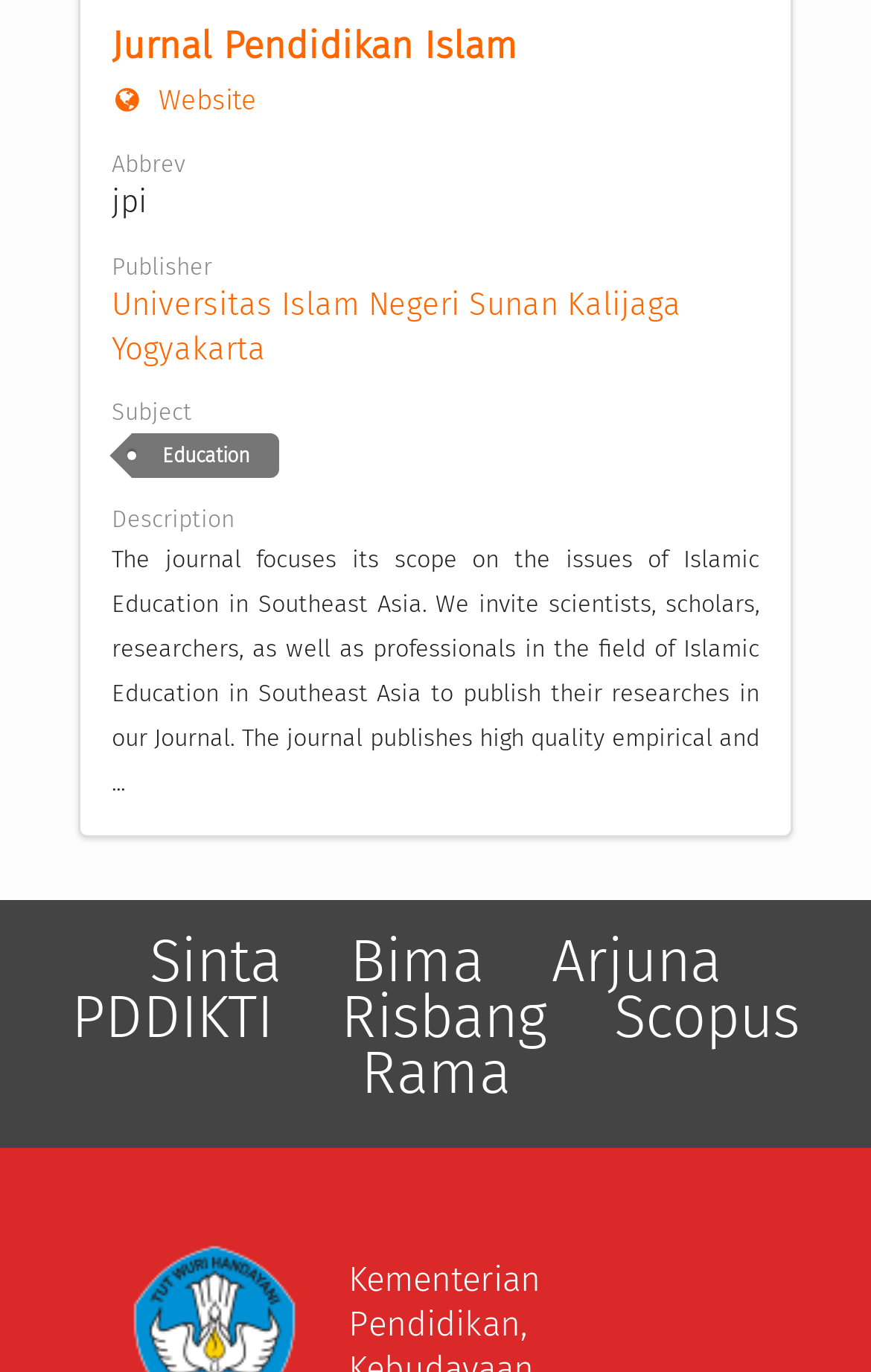Identify the bounding box for the UI element described as: "Jurnal Pendidikan Islam". The coordinates should be four float numbers between 0 and 1, i.e., [left, top, right, bottom].

[0.128, 0.017, 0.592, 0.049]